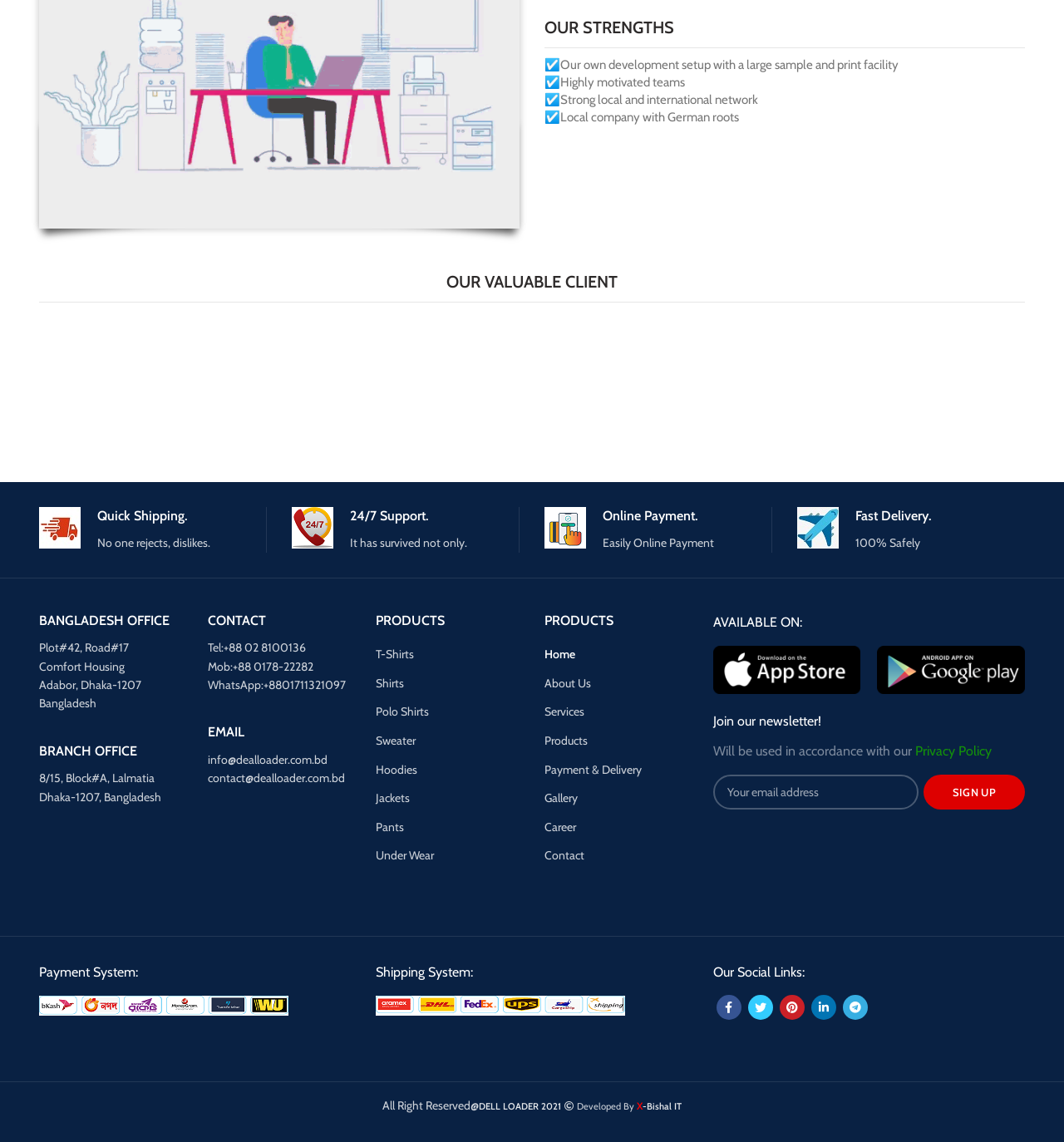Please provide a comprehensive response to the question below by analyzing the image: 
How many types of products are listed?

Under the 'PRODUCTS' heading, there are 12 types of products listed, including T-Shirts, Shirts, Polo Shirts, Sweater, Hoodies, Jackets, Pants, Under Wear, Home, About Us, Services, and Products.